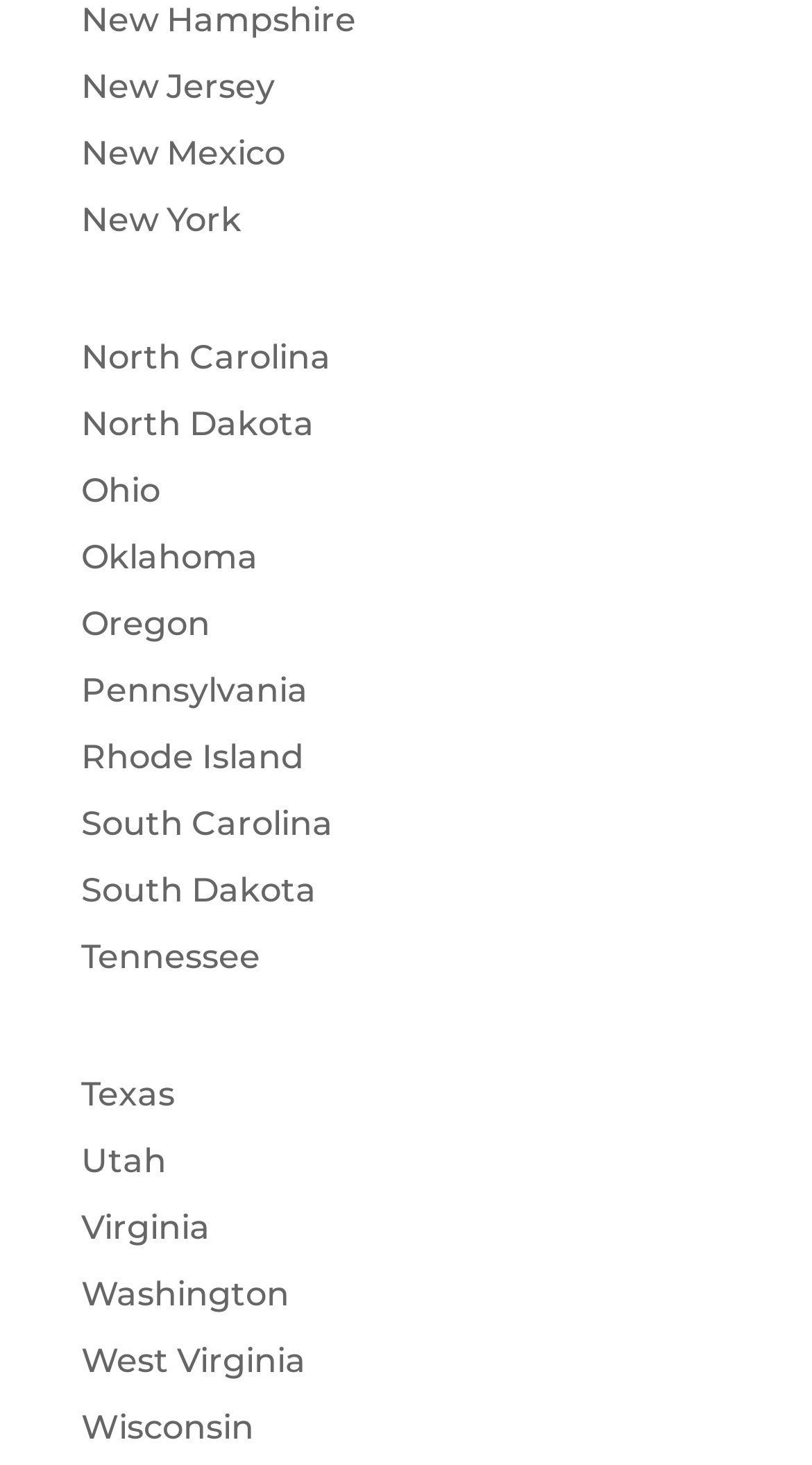Using floating point numbers between 0 and 1, provide the bounding box coordinates in the format (top-left x, top-left y, bottom-right x, bottom-right y). Locate the UI element described here: South Dakota

[0.1, 0.595, 0.39, 0.622]